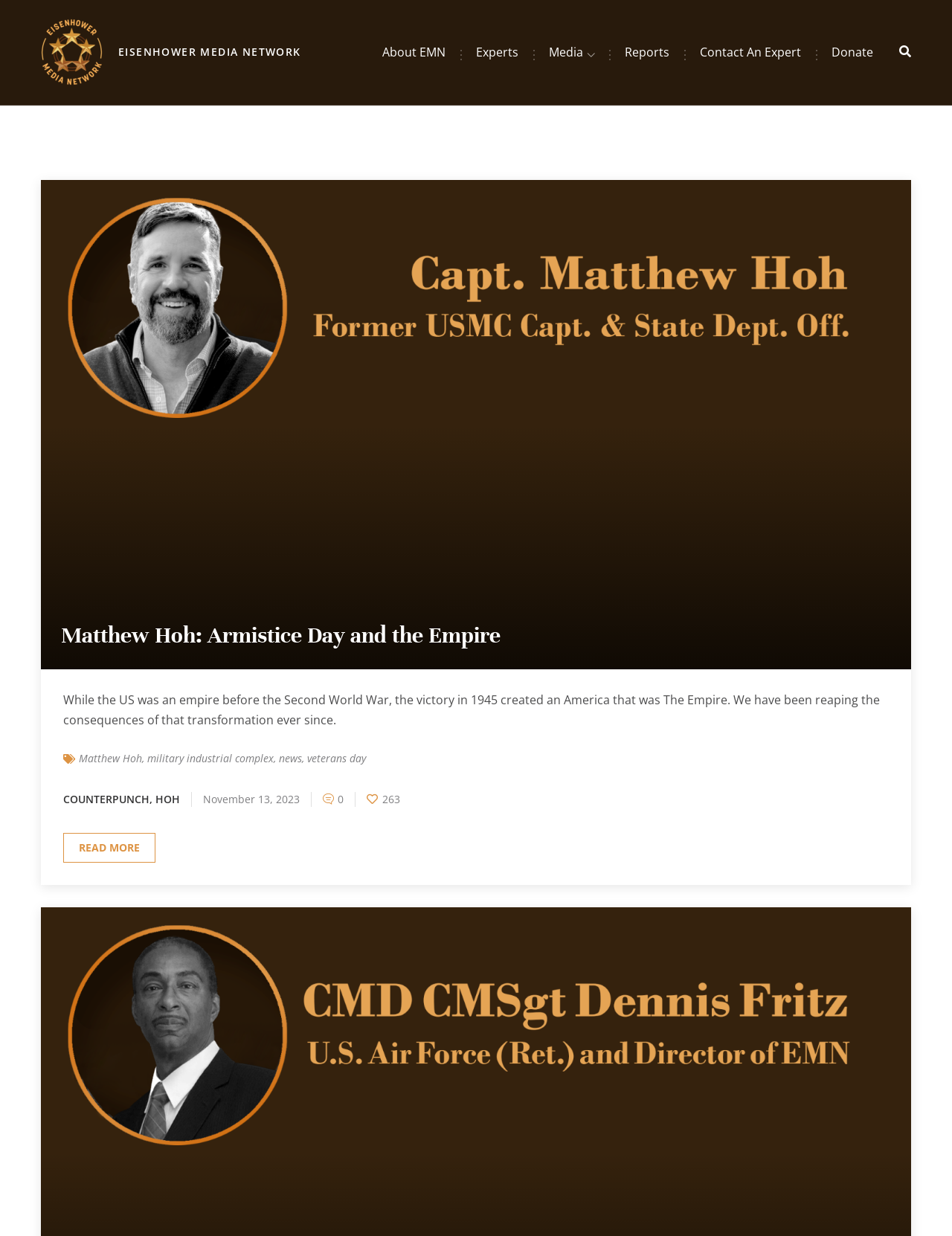Please provide a comprehensive response to the question based on the details in the image: What is the publication date of the article?

The publication date of the article can be found in the text 'November 13, 2023' at the bottom of the article, which suggests that the article was published on this date.